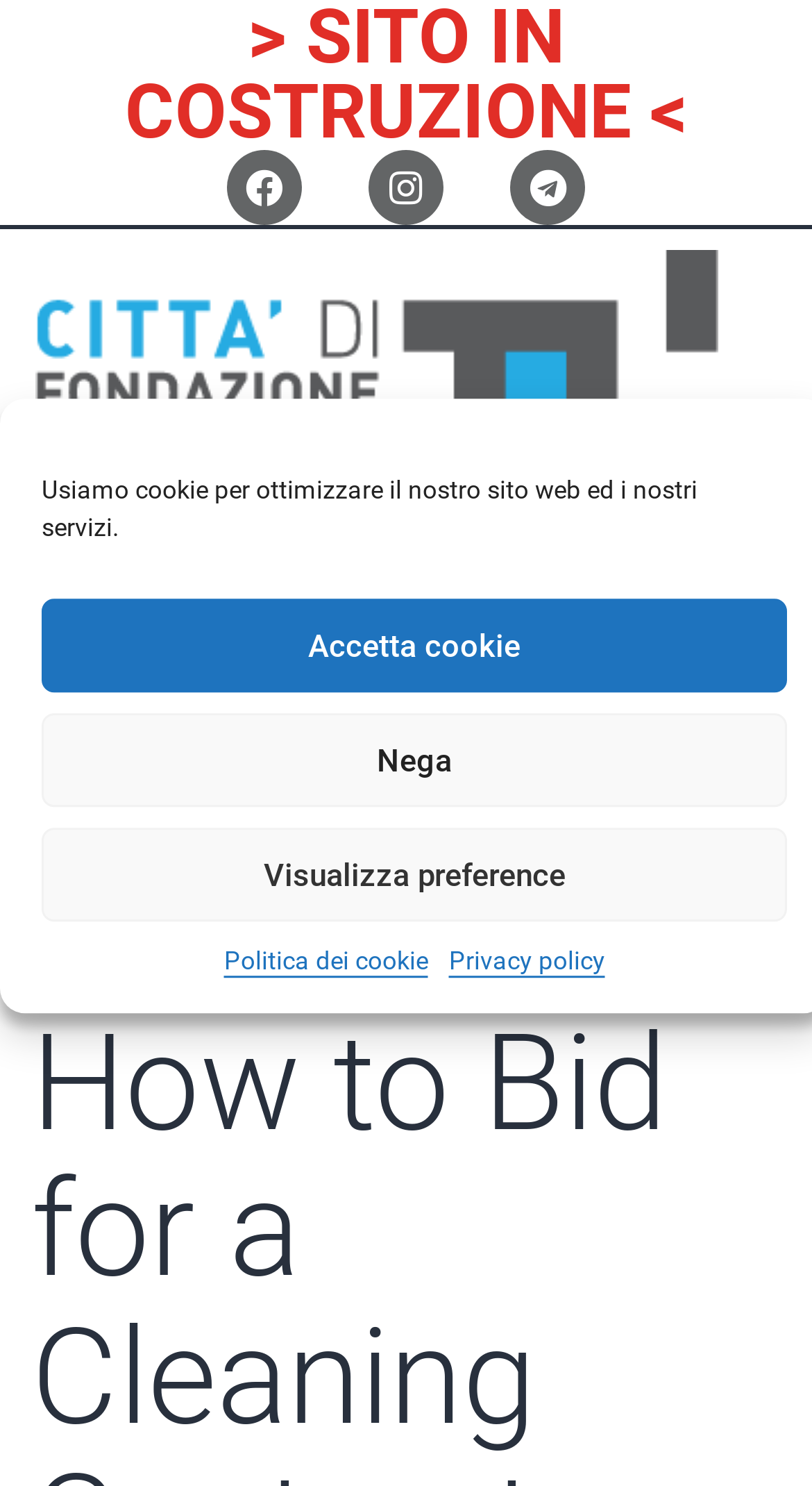How many links are present in the footer section?
Examine the image closely and answer the question with as much detail as possible.

The footer section contains two links, 'Politica dei cookie' and 'Privacy policy', which are located below the cookie acceptance section.